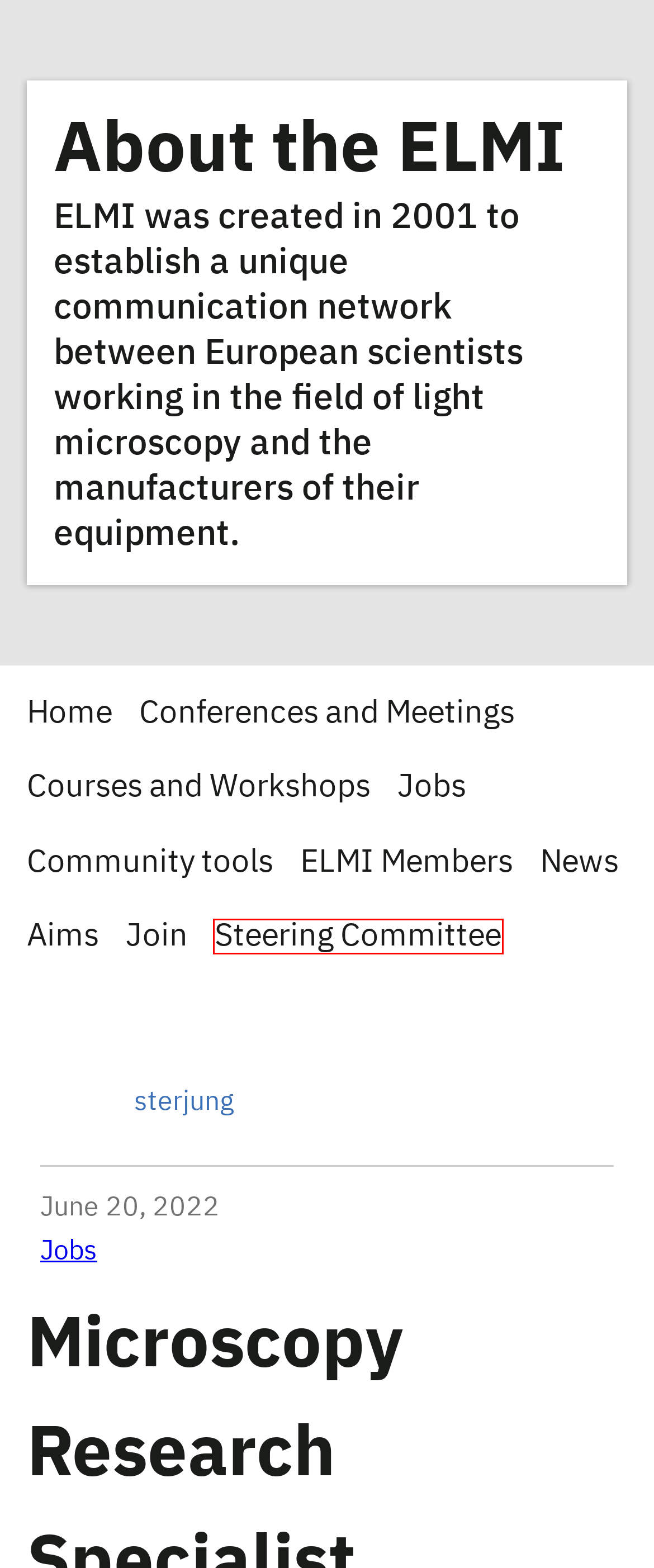Given a screenshot of a webpage with a red bounding box around a UI element, please identify the most appropriate webpage description that matches the new webpage after you click on the element. Here are the candidates:
A. Our Aims – ELMI
B. Conferences and Meeting – ELMI
C. ELMI Members – ELMI
D. Courses and Workshops – ELMI
E. ELMI Steering Committee – ELMI
F. Community tools – ELMI
G. ELMI – European Light Microscopy Initiative
H. sterjung – ELMI

E